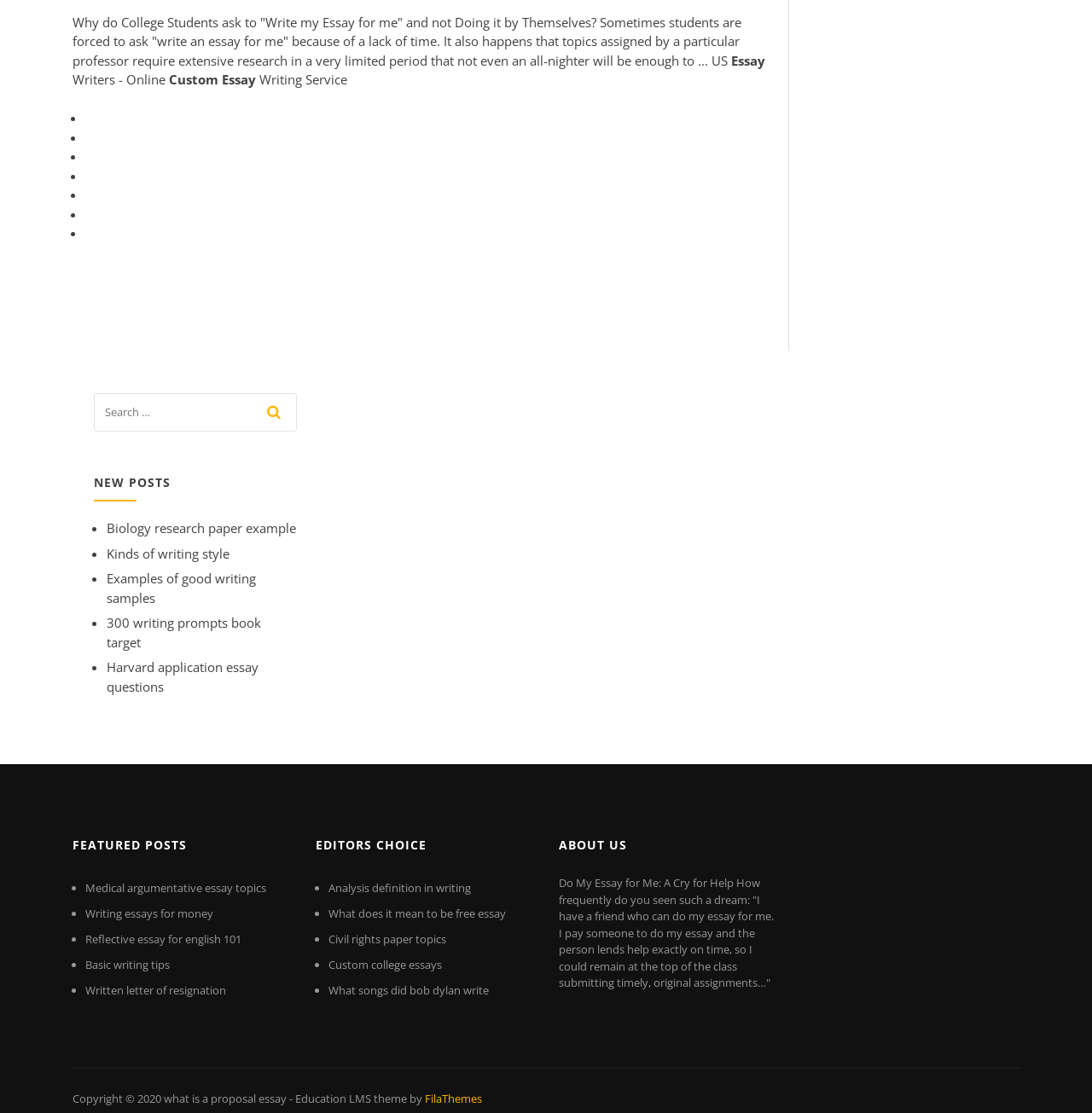Predict the bounding box of the UI element based on the description: "Civil rights paper topics". The coordinates should be four float numbers between 0 and 1, formatted as [left, top, right, bottom].

[0.301, 0.837, 0.409, 0.851]